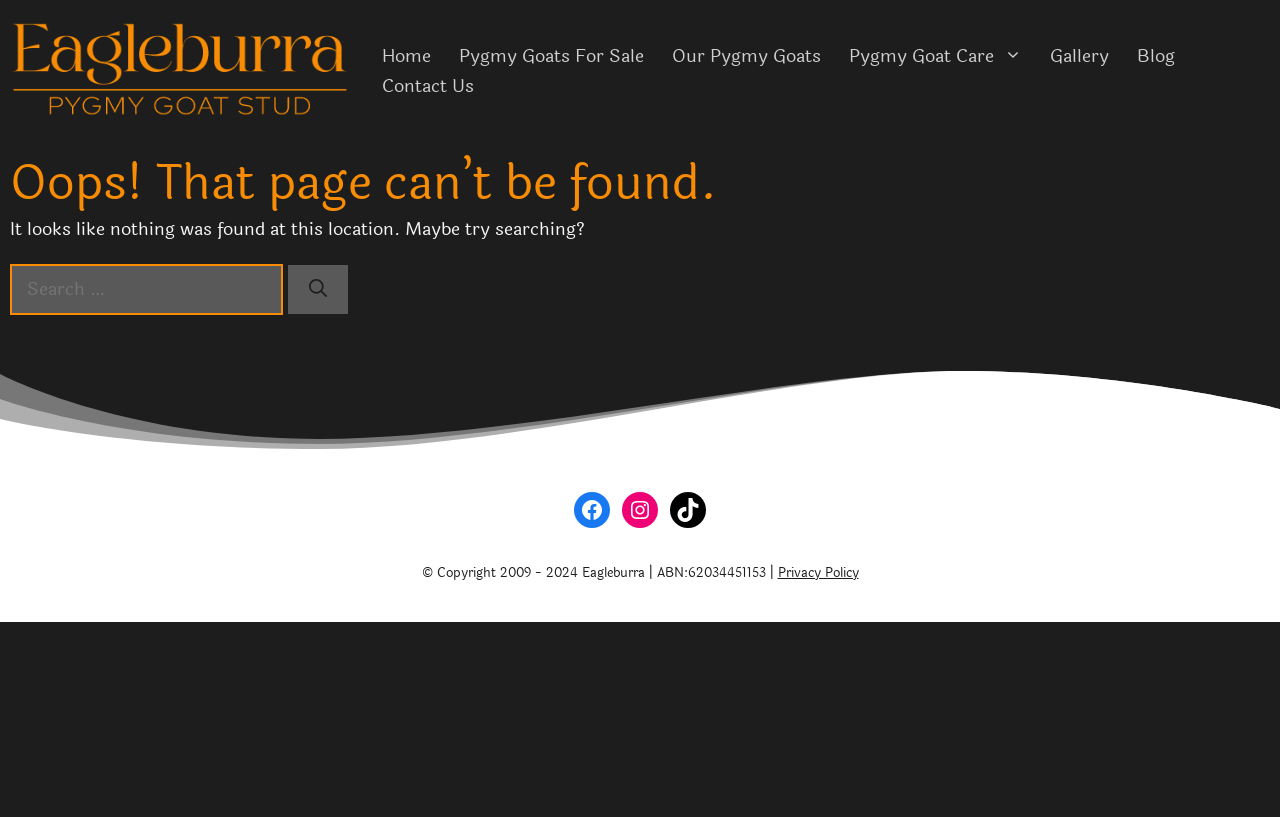Using details from the image, please answer the following question comprehensively:
What is the error message on the page?

The error message is displayed in a heading on the page, which says 'Oops! That page can’t be found.' This indicates that the page the user was trying to access does not exist.